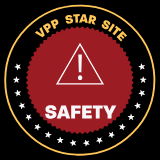What surrounds the outer edge of the emblem?
Based on the image, give a one-word or short phrase answer.

White stars